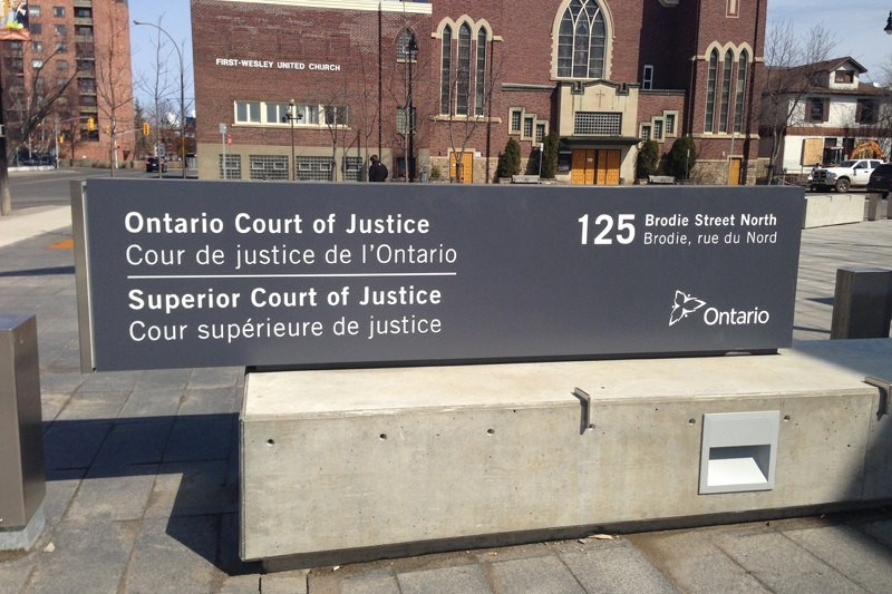Please reply to the following question with a single word or a short phrase:
What is the language used on the top section of the sign?

English and French